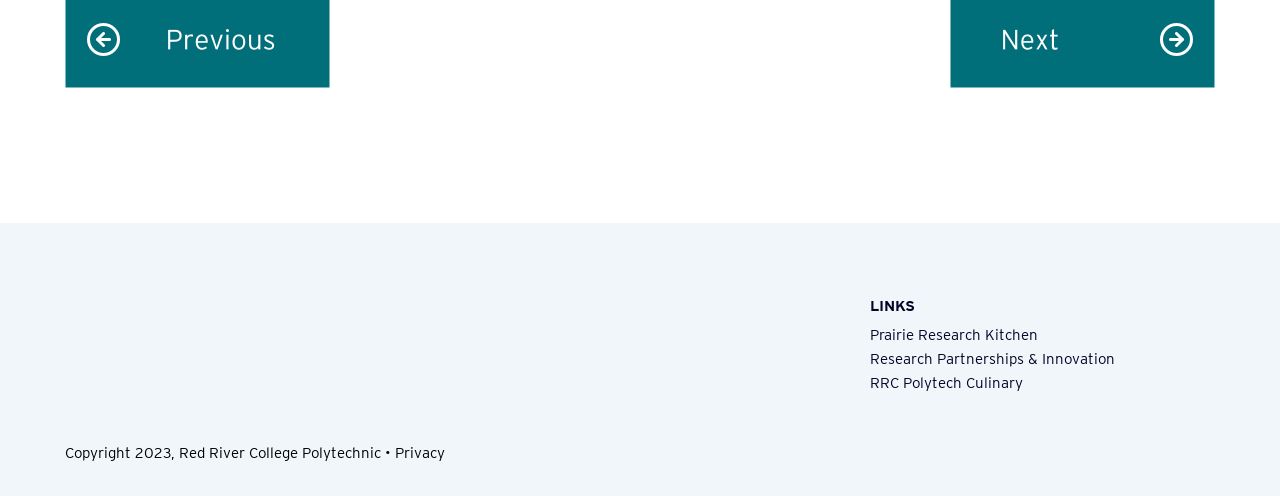Please analyze the image and provide a thorough answer to the question:
What is the copyright year mentioned at the bottom of the page?

The copyright year mentioned at the bottom of the page is 2023, which is part of the static text element 'Copyright 2023, Red River College Polytechnic •' located at [0.051, 0.896, 0.309, 0.932].